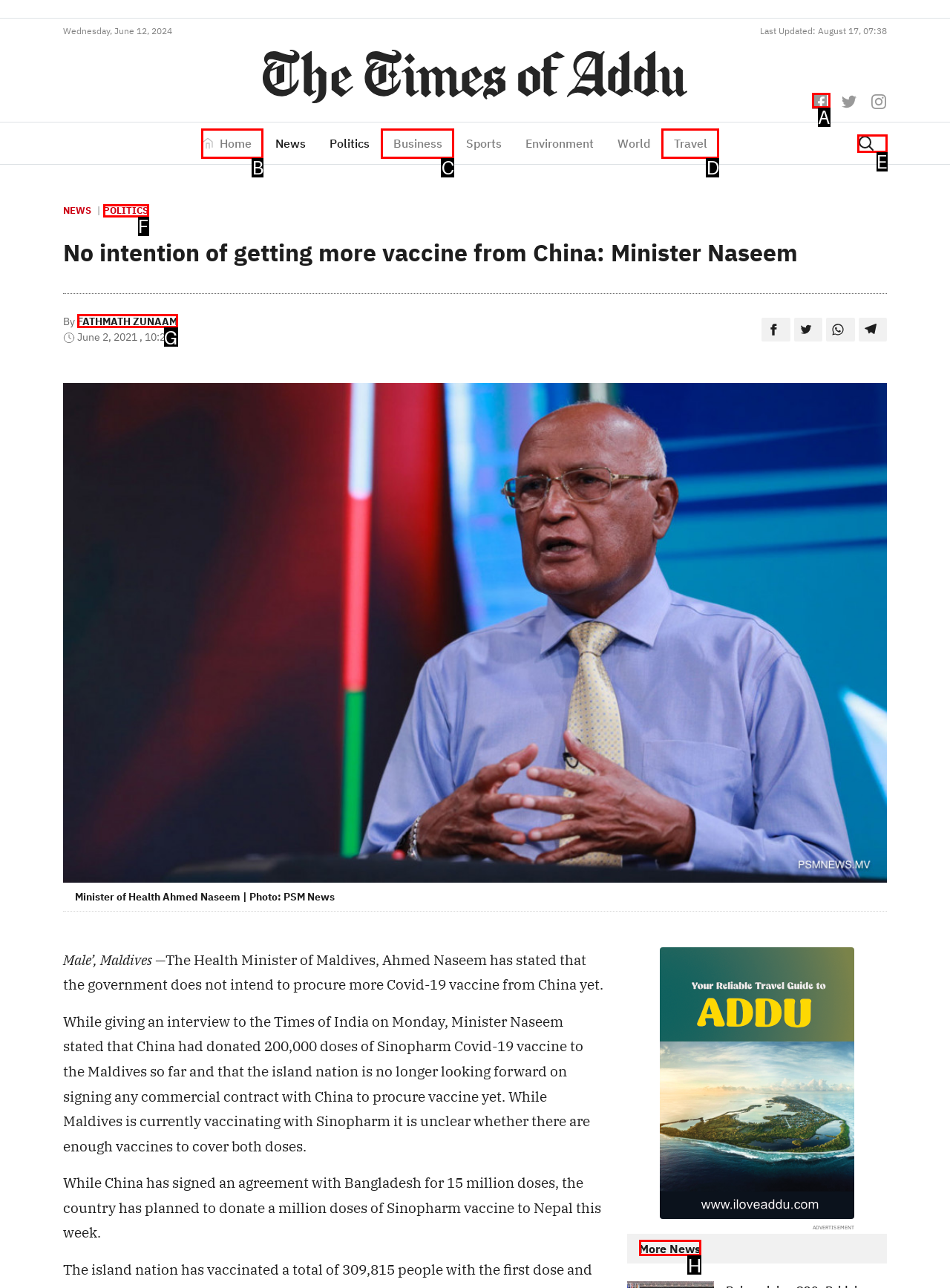Choose the UI element you need to click to carry out the task: View more news.
Respond with the corresponding option's letter.

H